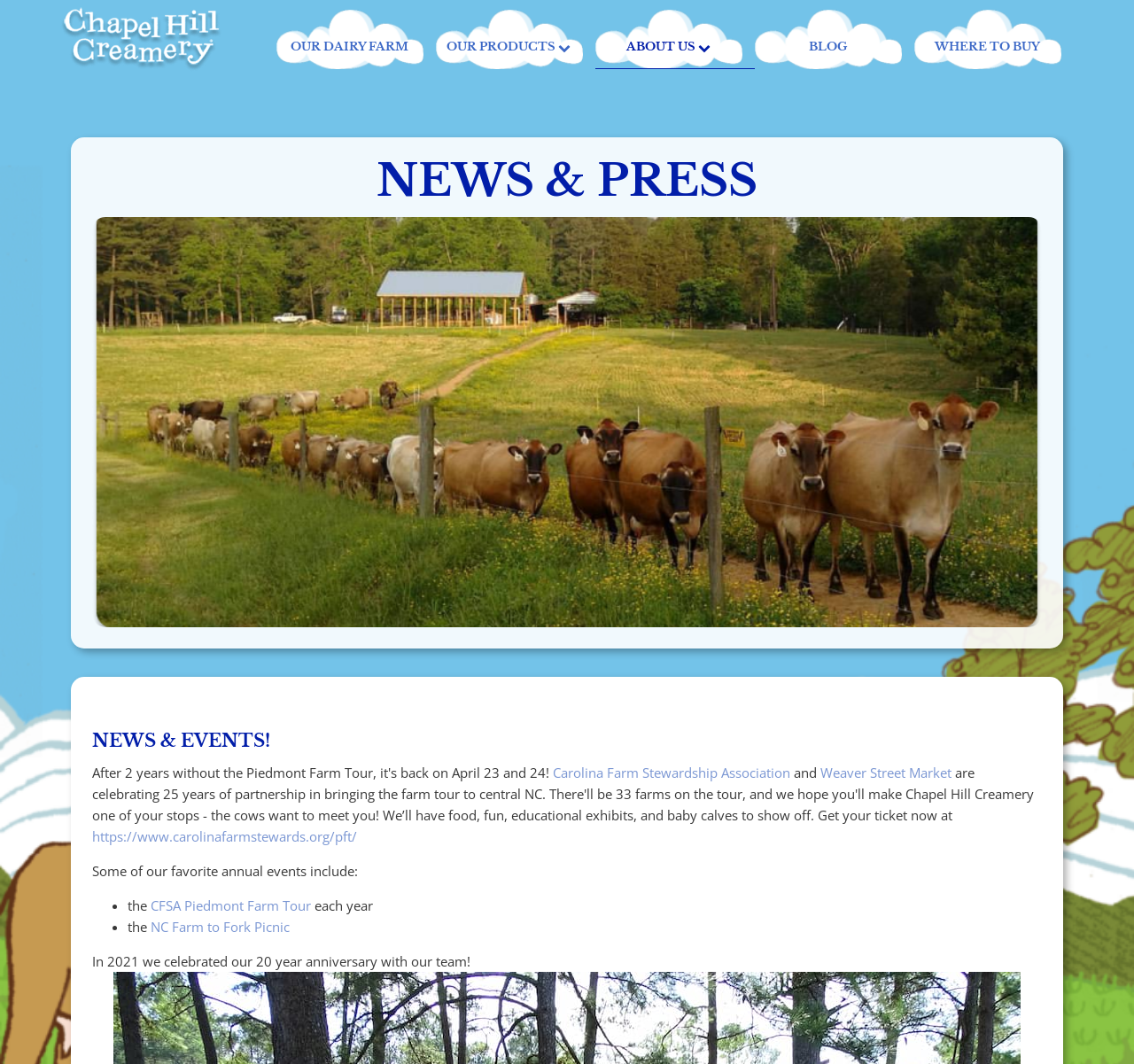Find the bounding box coordinates of the element I should click to carry out the following instruction: "visit Carolina Farm Stewardship Association".

[0.488, 0.718, 0.697, 0.734]